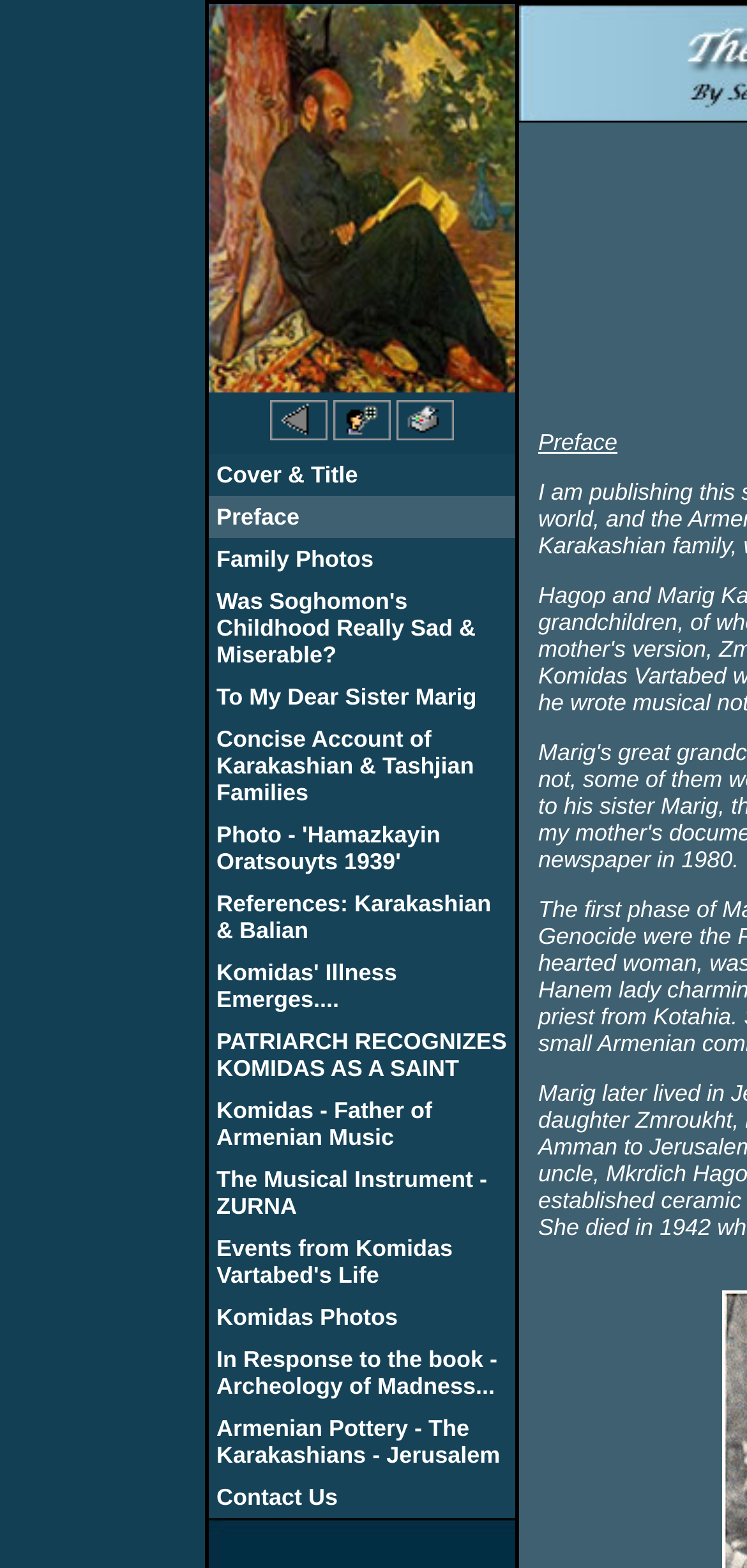Select the bounding box coordinates of the element I need to click to carry out the following instruction: "Click on 'Back to previous page'".

[0.361, 0.267, 0.438, 0.284]